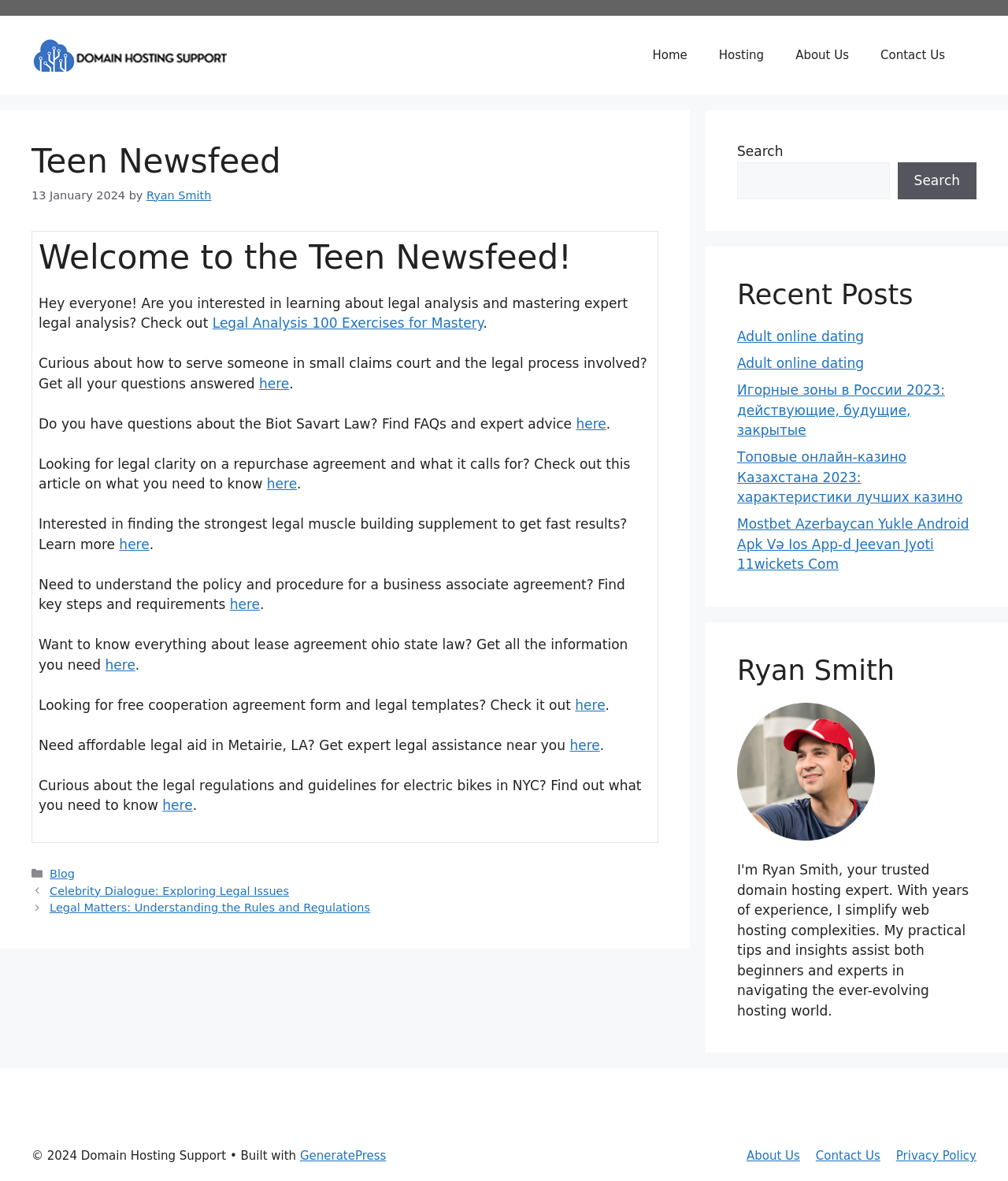Given the element description "Privacy Policy" in the screenshot, predict the bounding box coordinates of that UI element.

[0.889, 0.973, 0.969, 0.985]